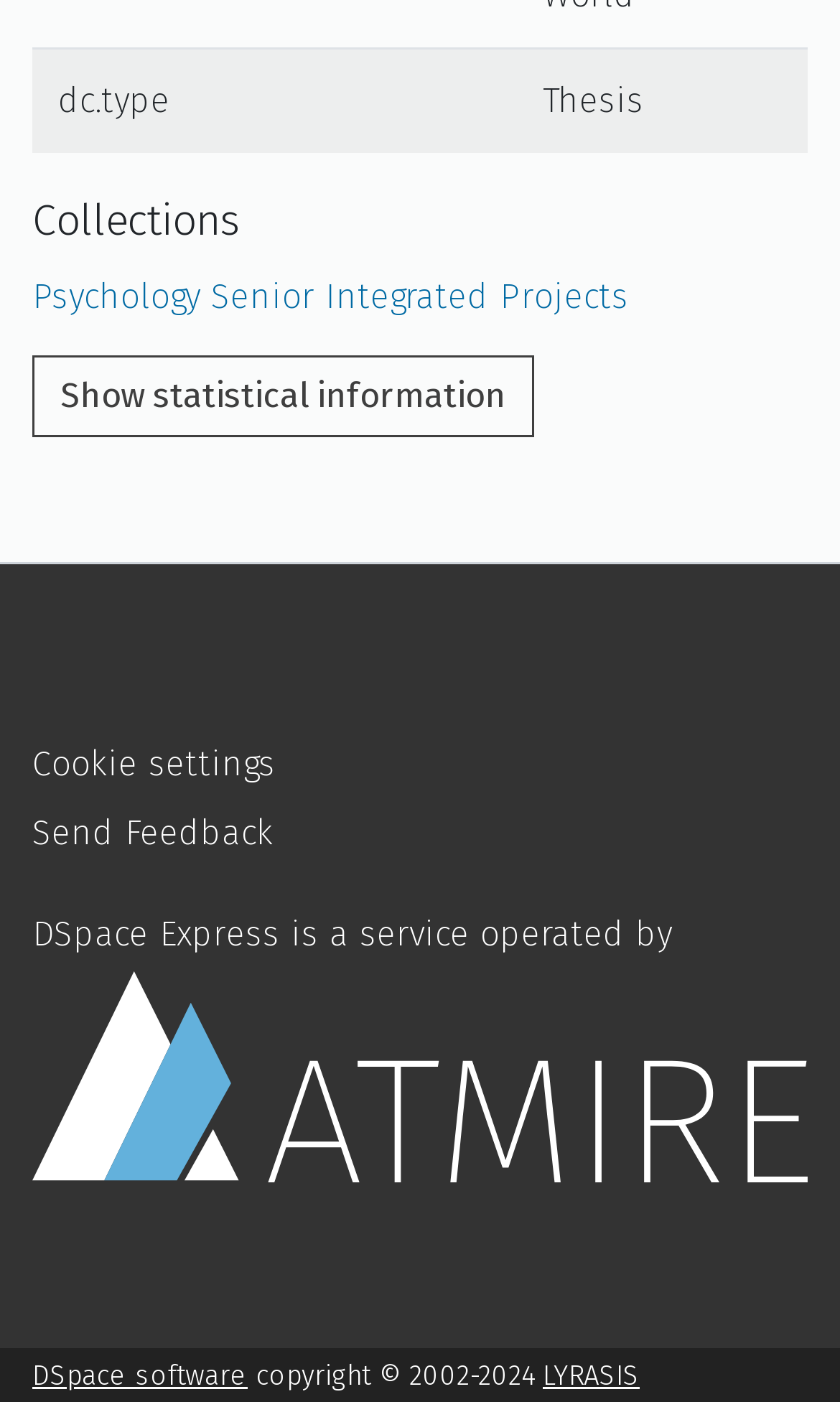What is the name of the first collection?
Observe the image and answer the question with a one-word or short phrase response.

Psychology Senior Integrated Projects